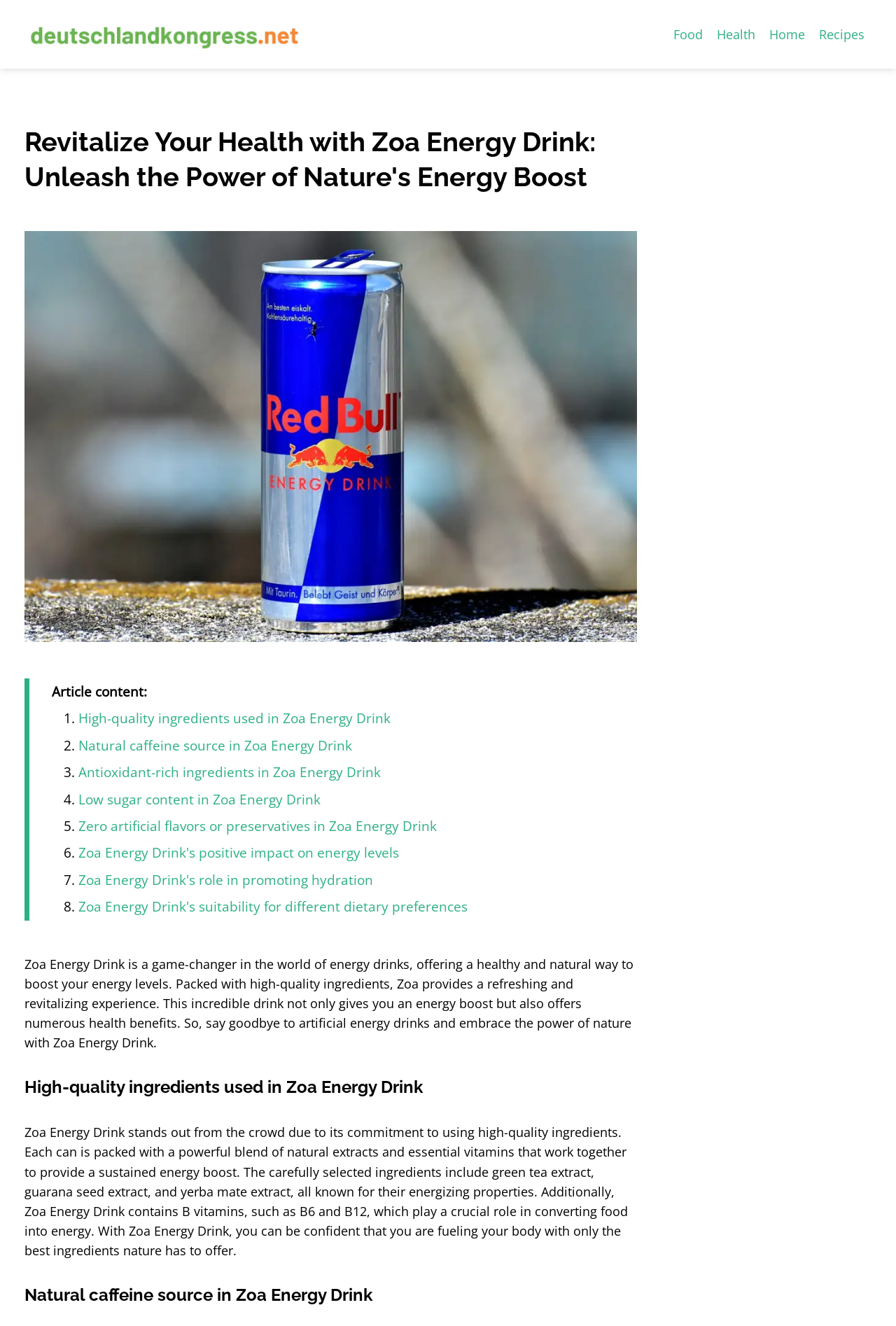Please examine the image and answer the question with a detailed explanation:
What is unique about Zoa Energy Drink compared to other energy drinks?

The webpage emphasizes that Zoa Energy Drink is a game-changer in the world of energy drinks, offering a healthy and natural way to boost energy levels, which suggests that it is unique compared to other energy drinks that may contain artificial ingredients.